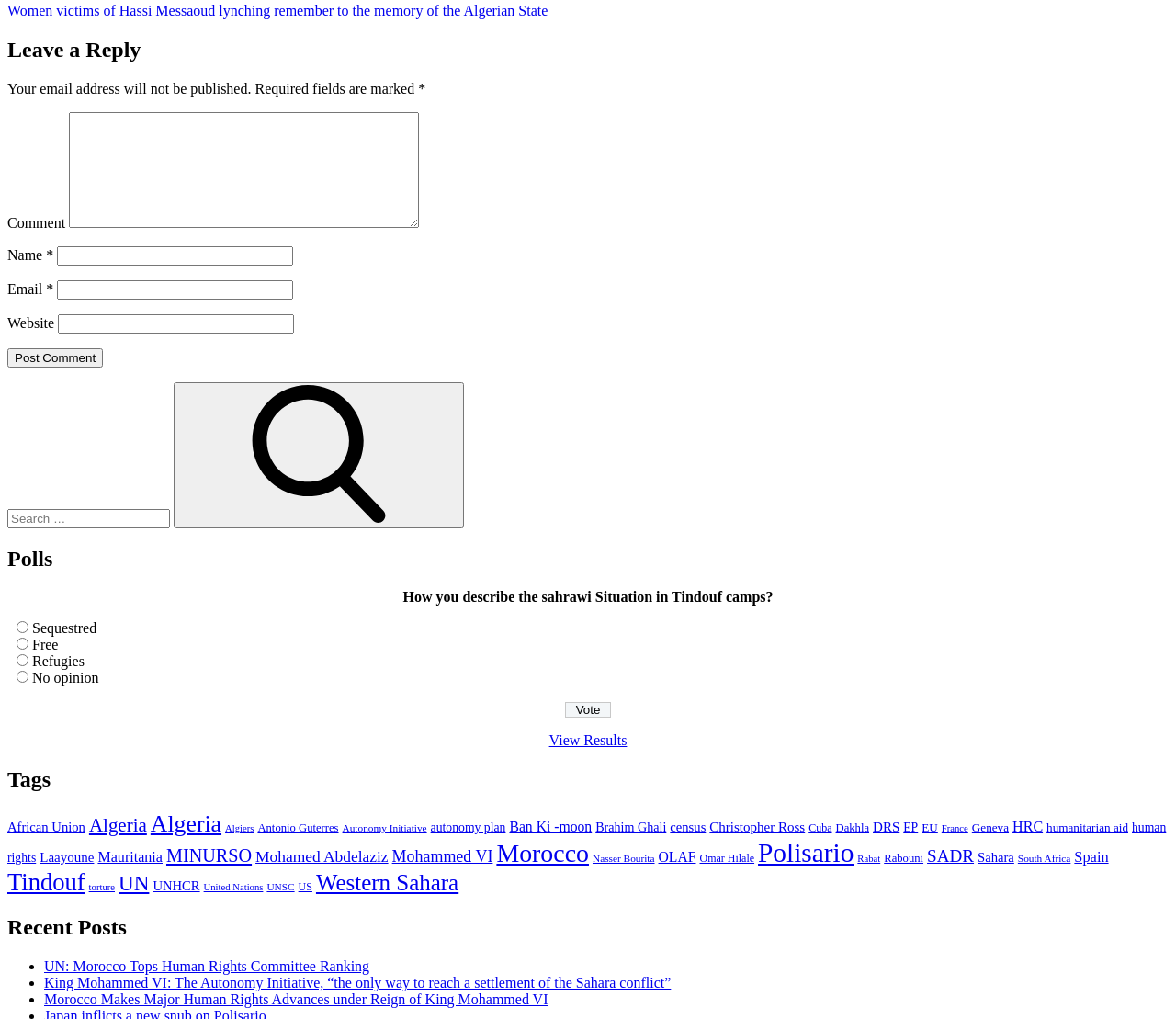Find the bounding box coordinates of the clickable area that will achieve the following instruction: "Vote in the poll".

[0.48, 0.689, 0.52, 0.705]